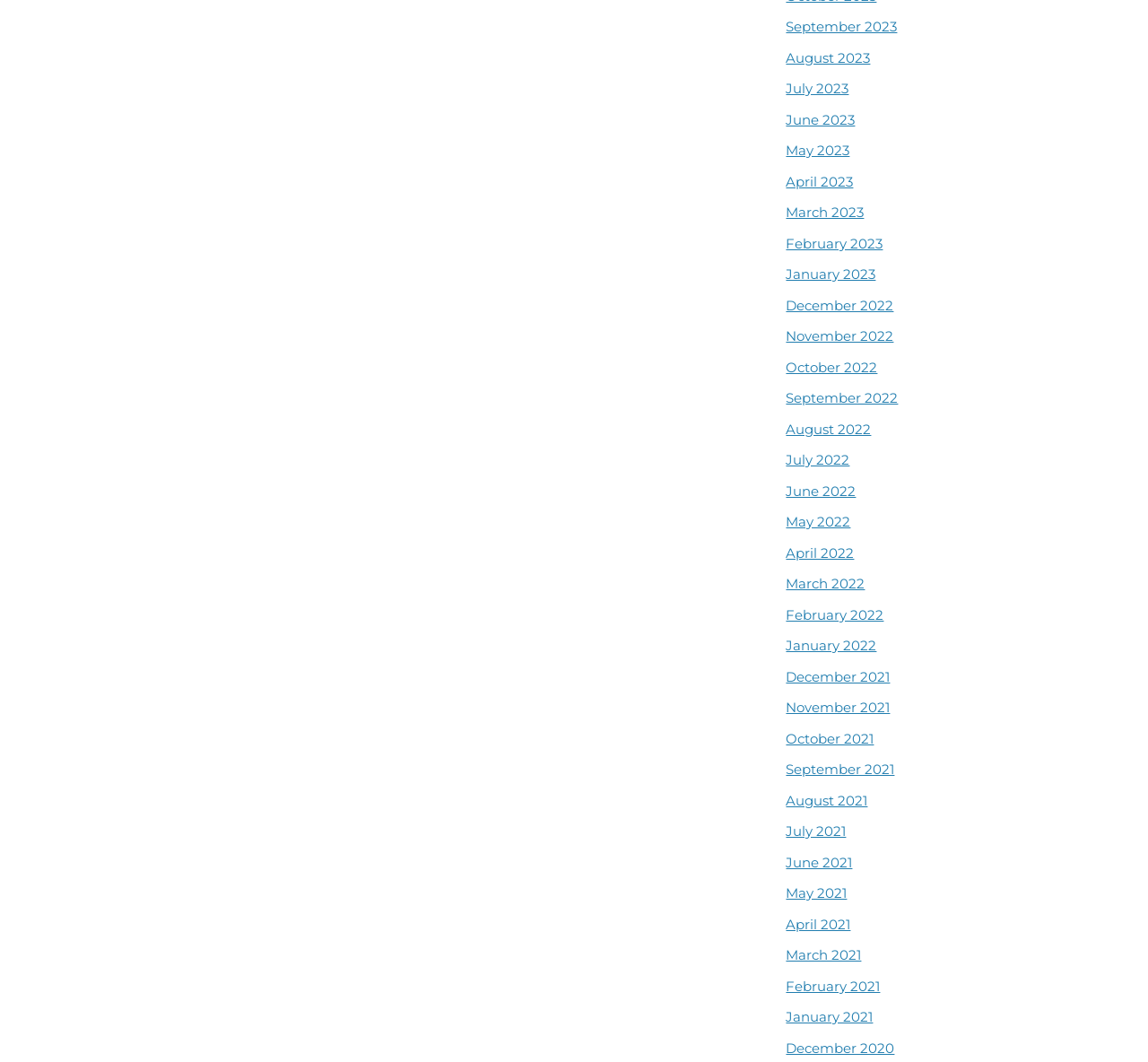Specify the bounding box coordinates of the area that needs to be clicked to achieve the following instruction: "Go to August 2022".

[0.685, 0.396, 0.759, 0.412]